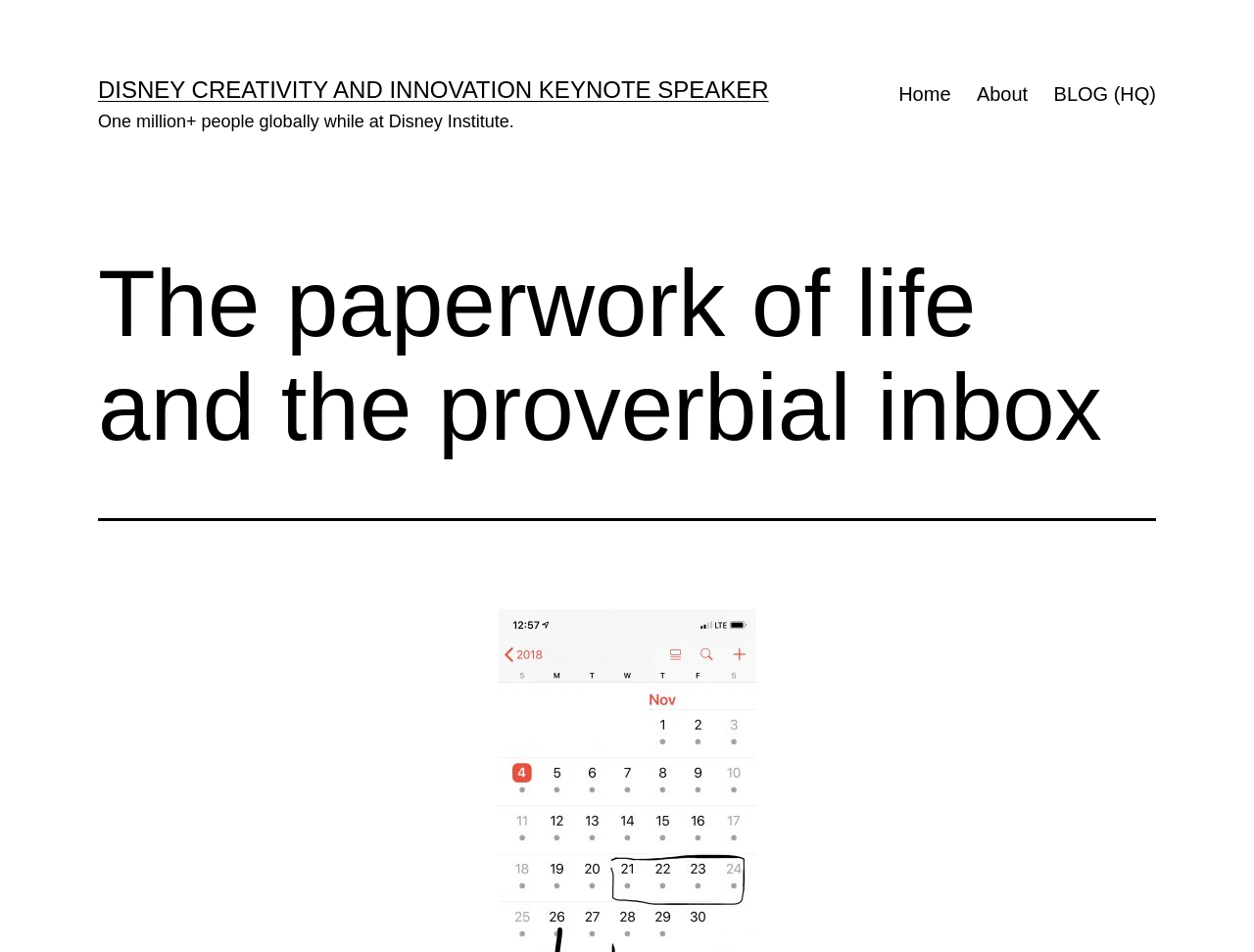What is the topic of the blog?
Look at the image and respond with a single word or a short phrase.

The paperwork of life